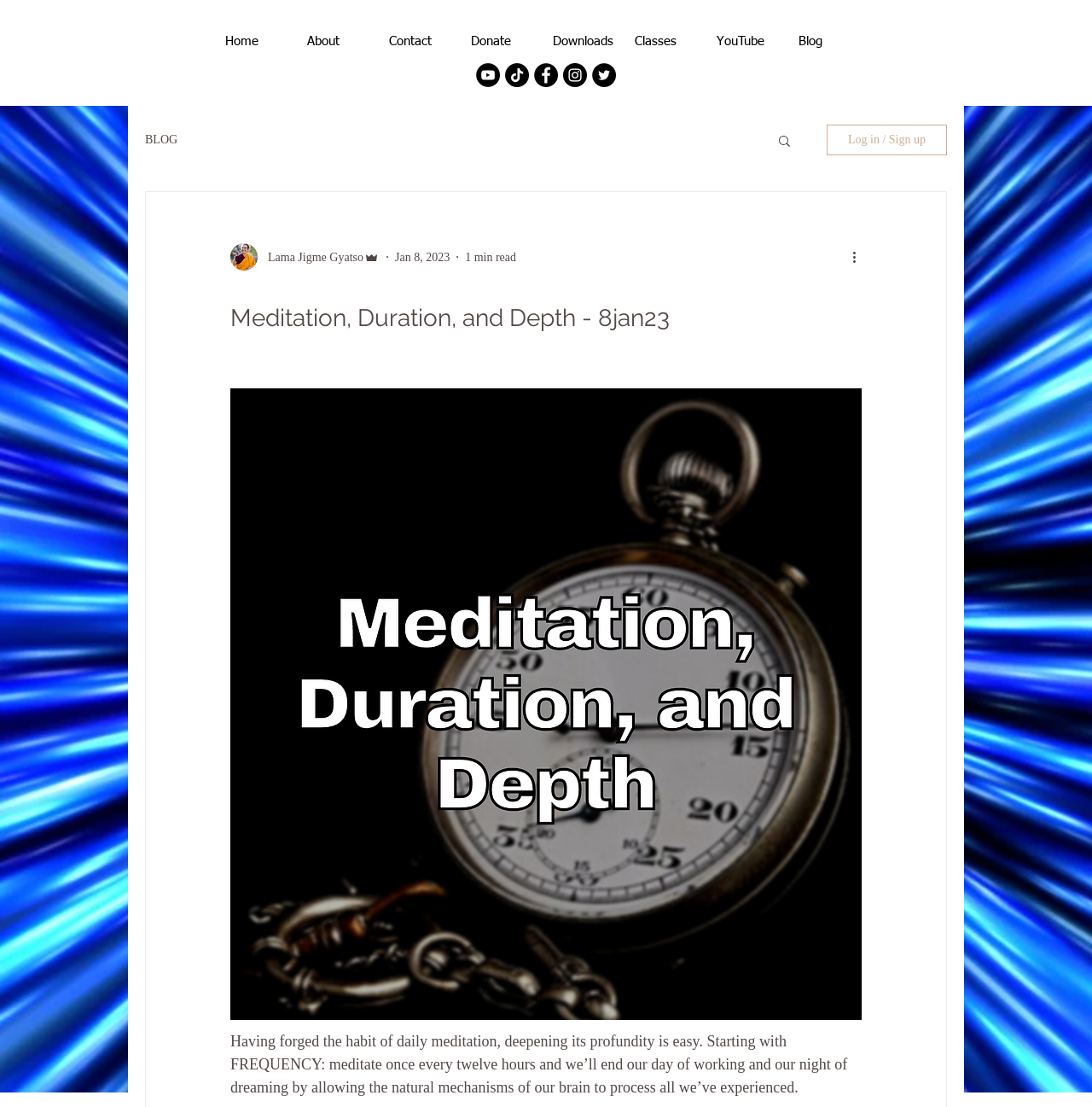How many navigation menus are there?
Refer to the image and provide a concise answer in one word or phrase.

2